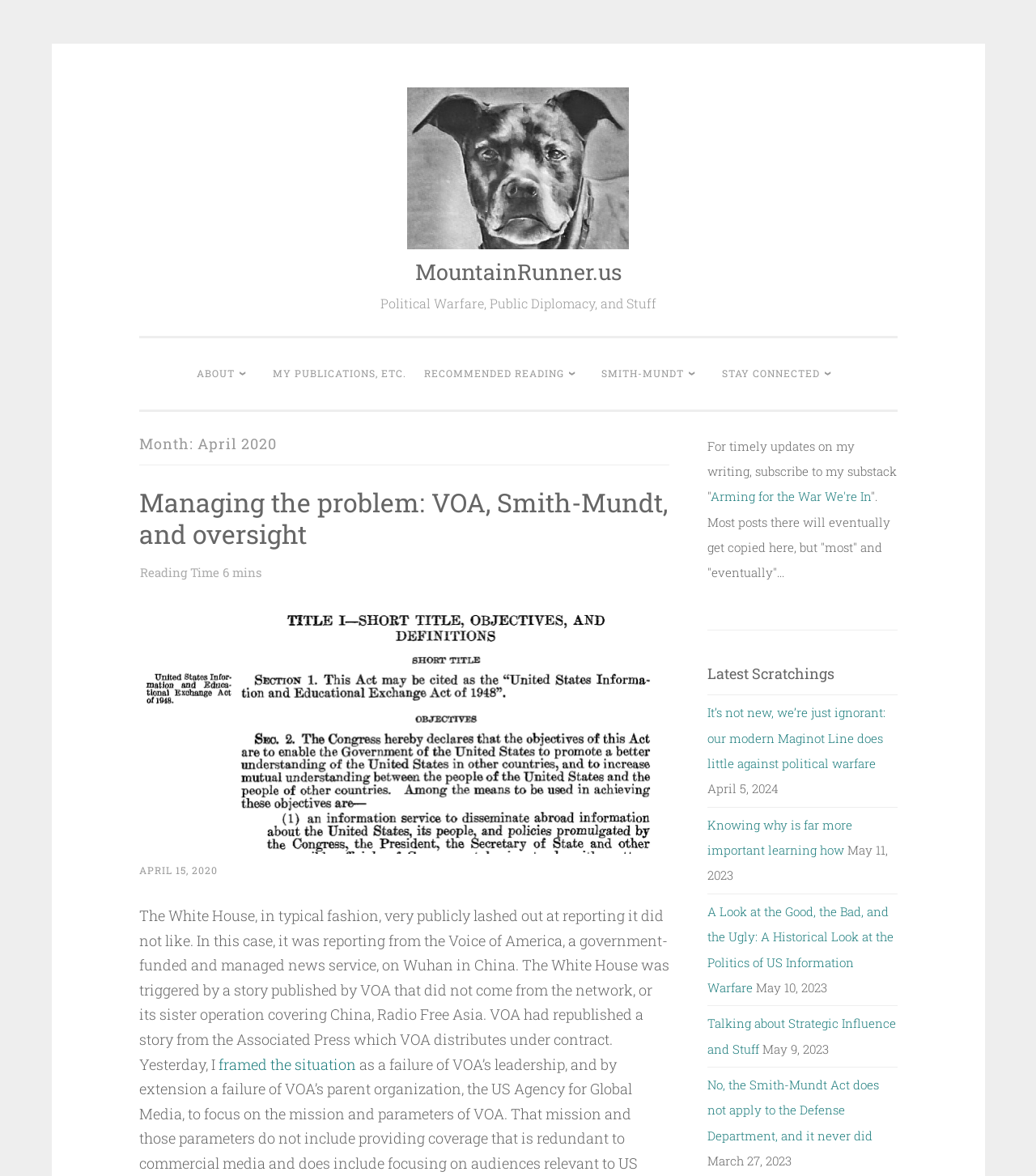Can you provide the bounding box coordinates for the element that should be clicked to implement the instruction: "Check 'Latest Scratchings'"?

[0.683, 0.564, 0.866, 0.581]